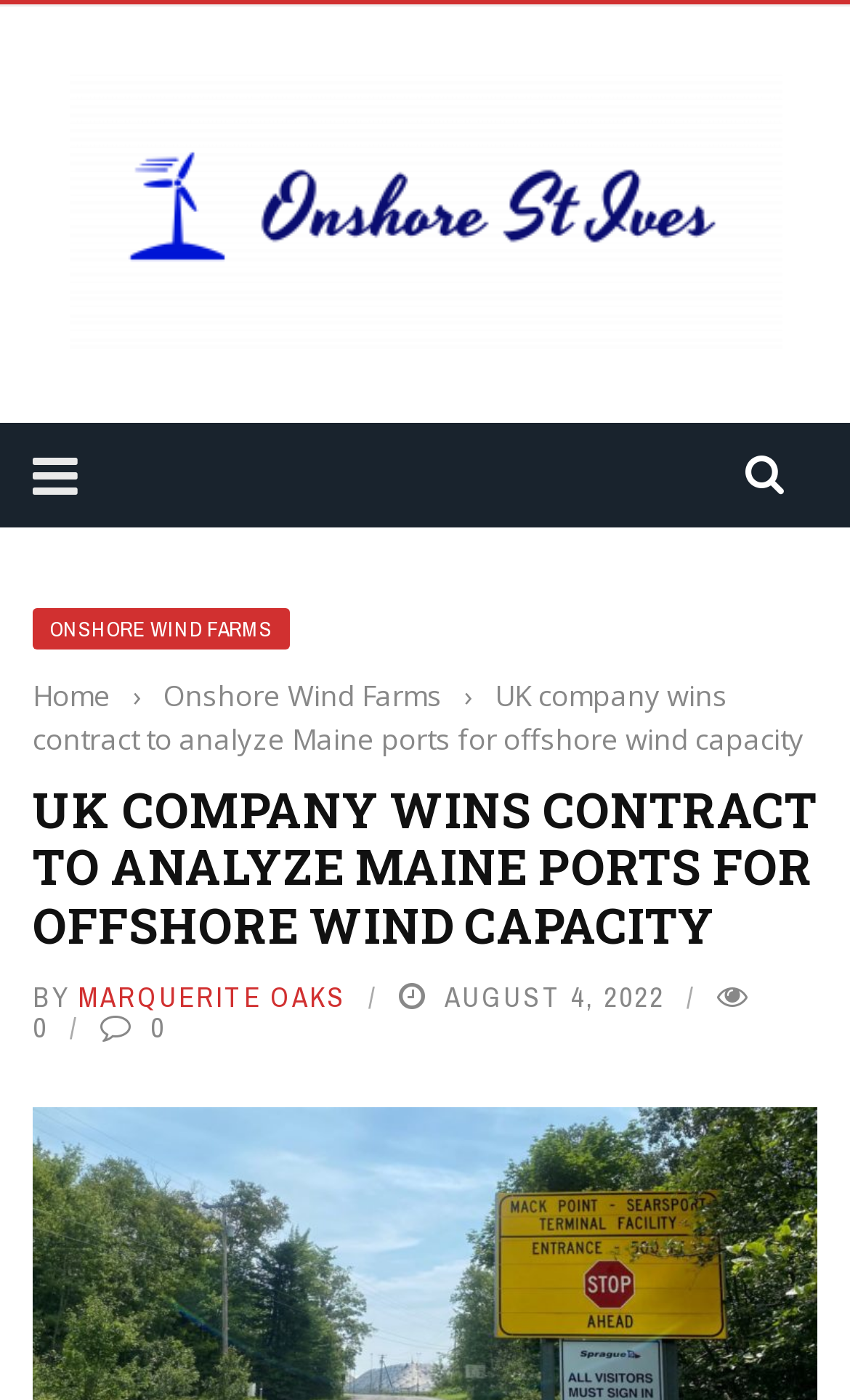When was the article published?
Please look at the screenshot and answer in one word or a short phrase.

August 4, 2022